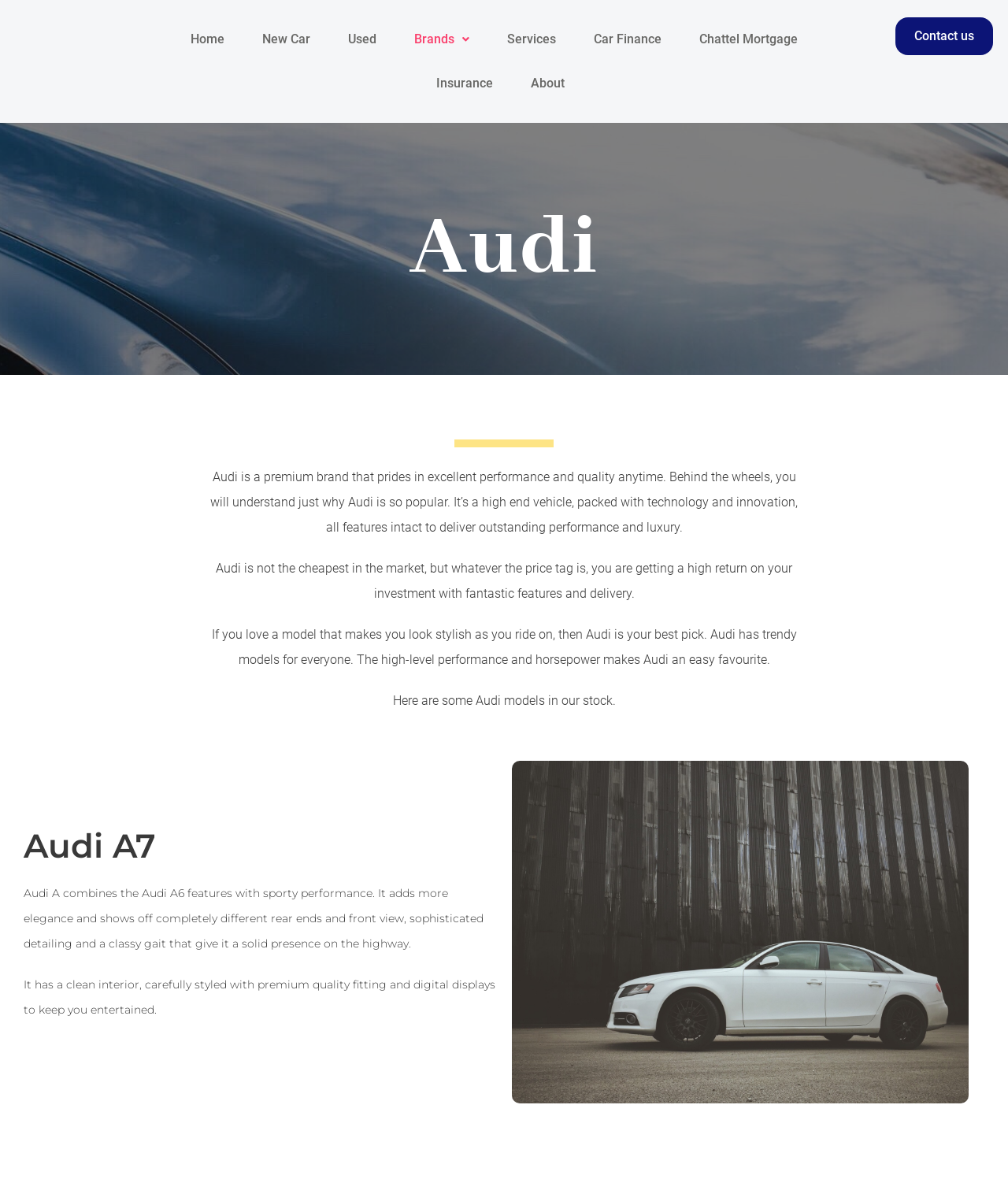Please find the bounding box for the following UI element description. Provide the coordinates in (top-left x, top-left y, bottom-right x, bottom-right y) format, with values between 0 and 1: Insurance

[0.42, 0.052, 0.502, 0.09]